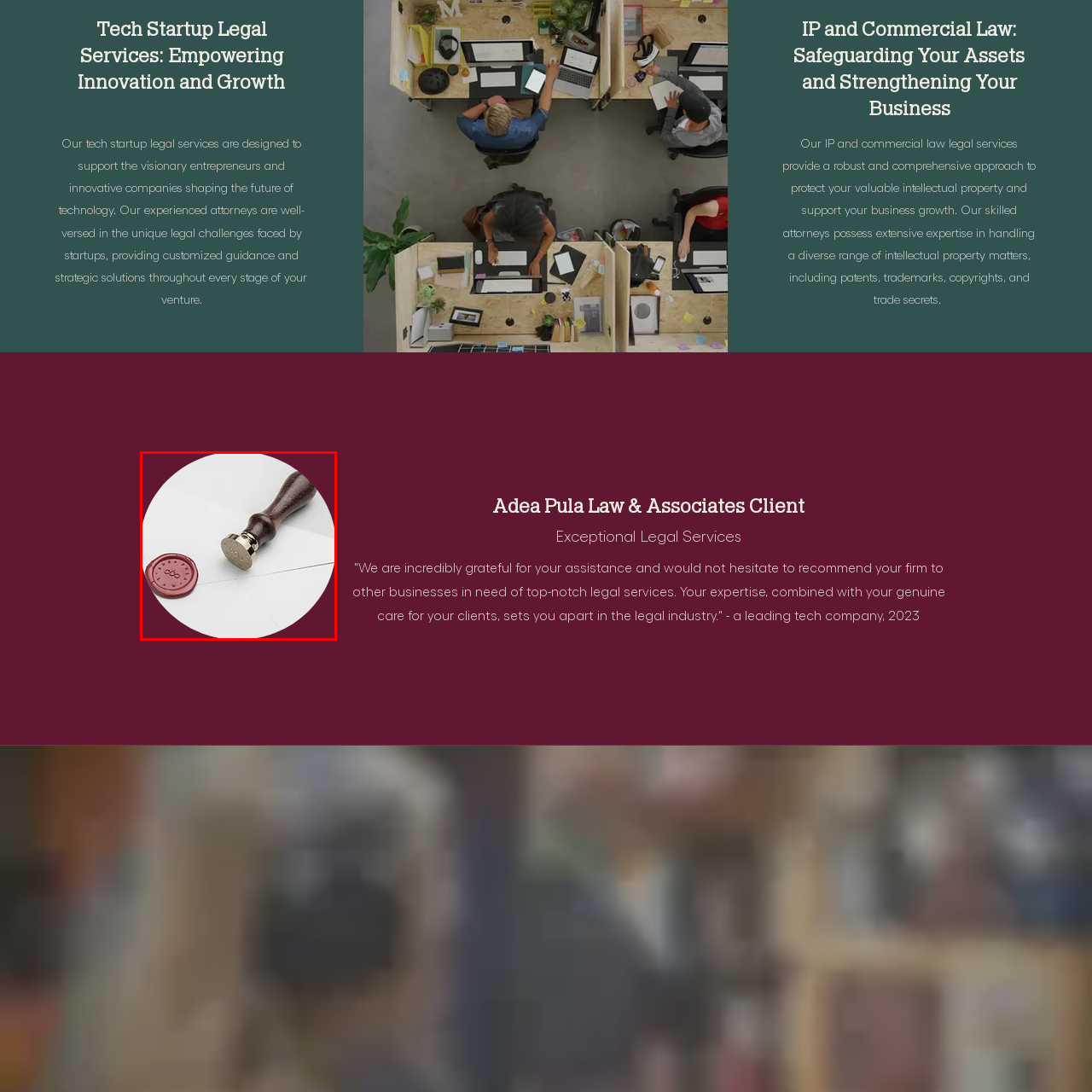What type of services is the imagery associated with?
Look at the image within the red bounding box and respond with a single word or phrase.

Legal services